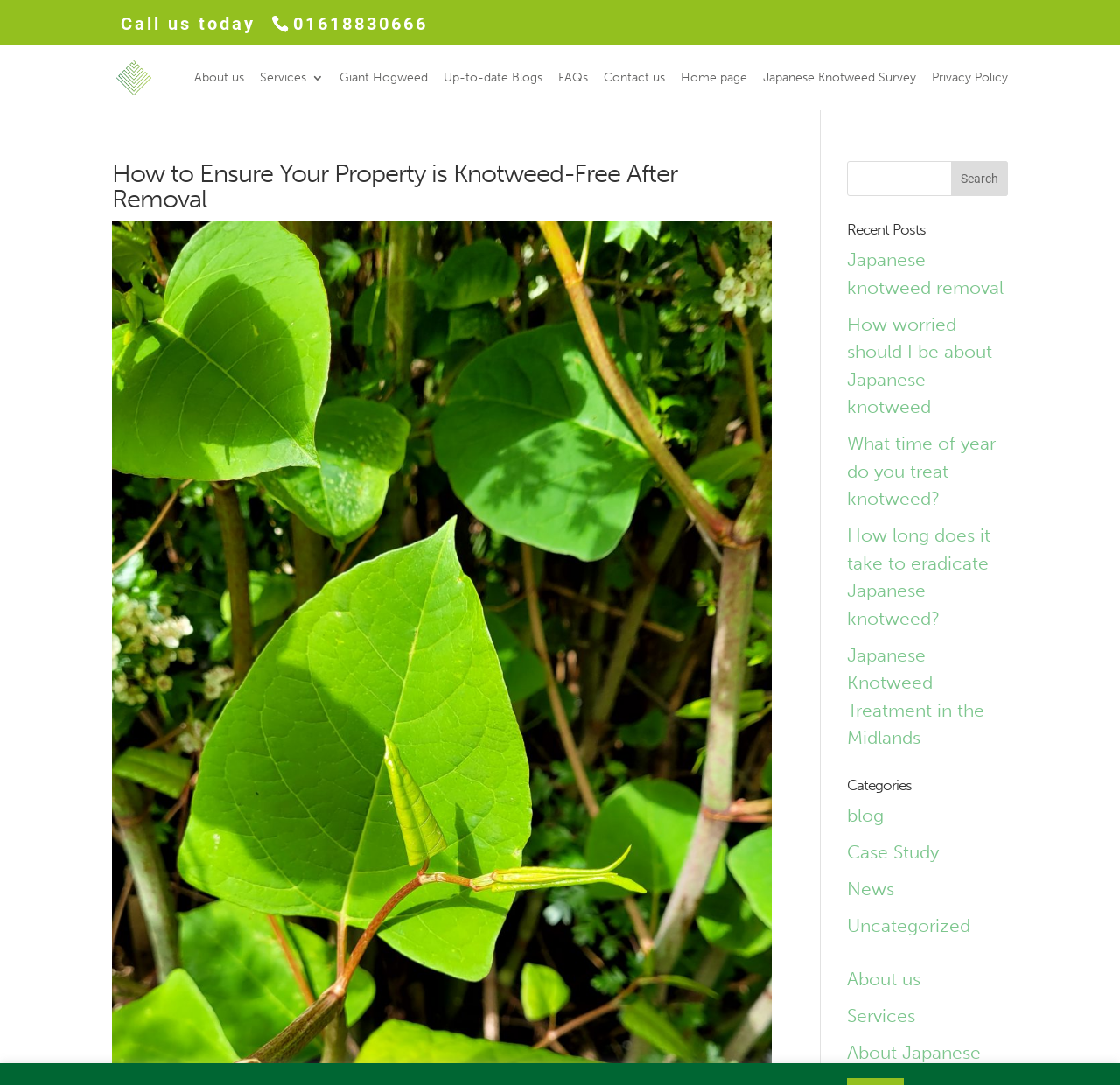Could you specify the bounding box coordinates for the clickable section to complete the following instruction: "Learn about our services"?

[0.232, 0.066, 0.289, 0.102]